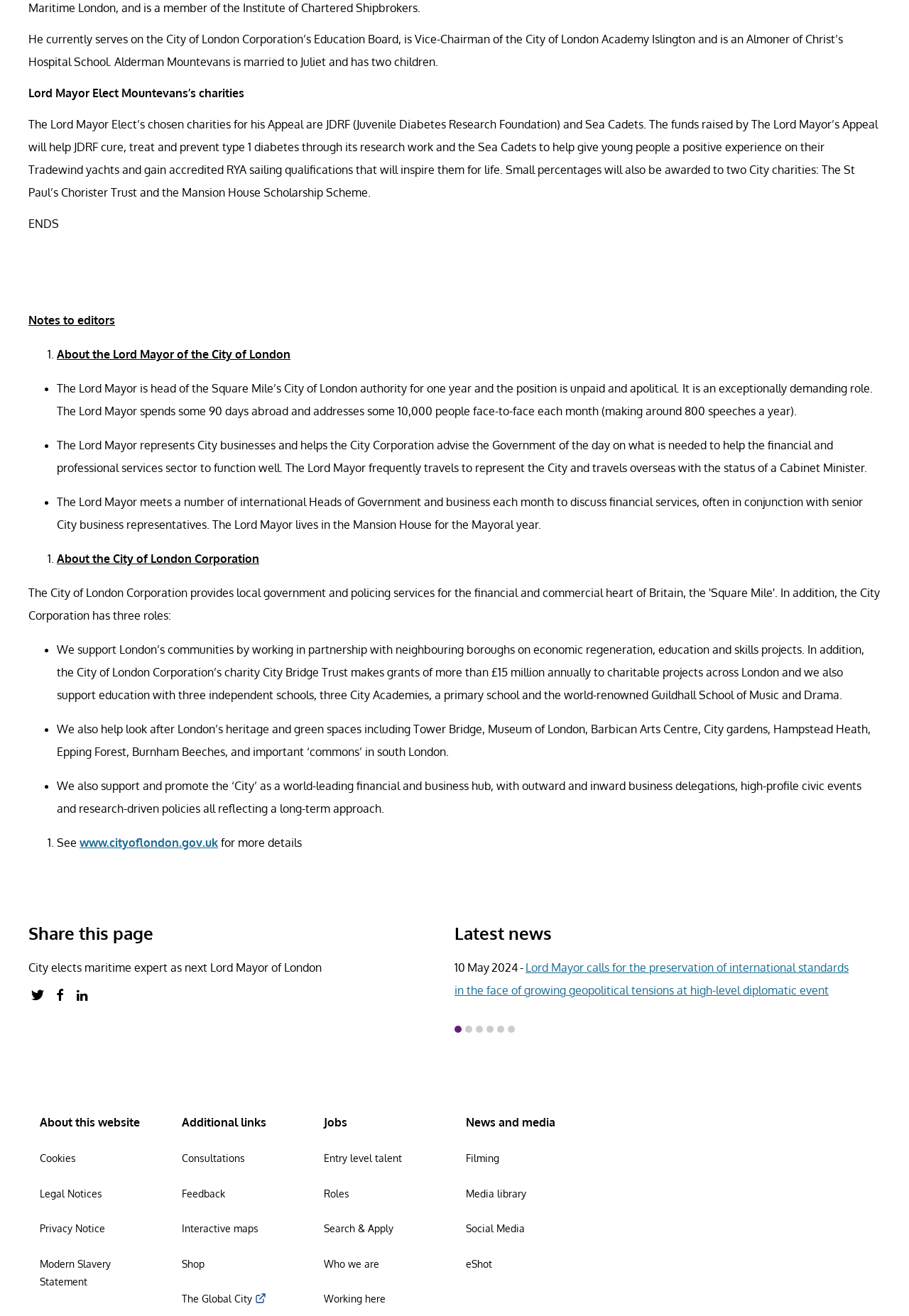Kindly determine the bounding box coordinates of the area that needs to be clicked to fulfill this instruction: "Read the latest news".

[0.5, 0.73, 0.934, 0.758]